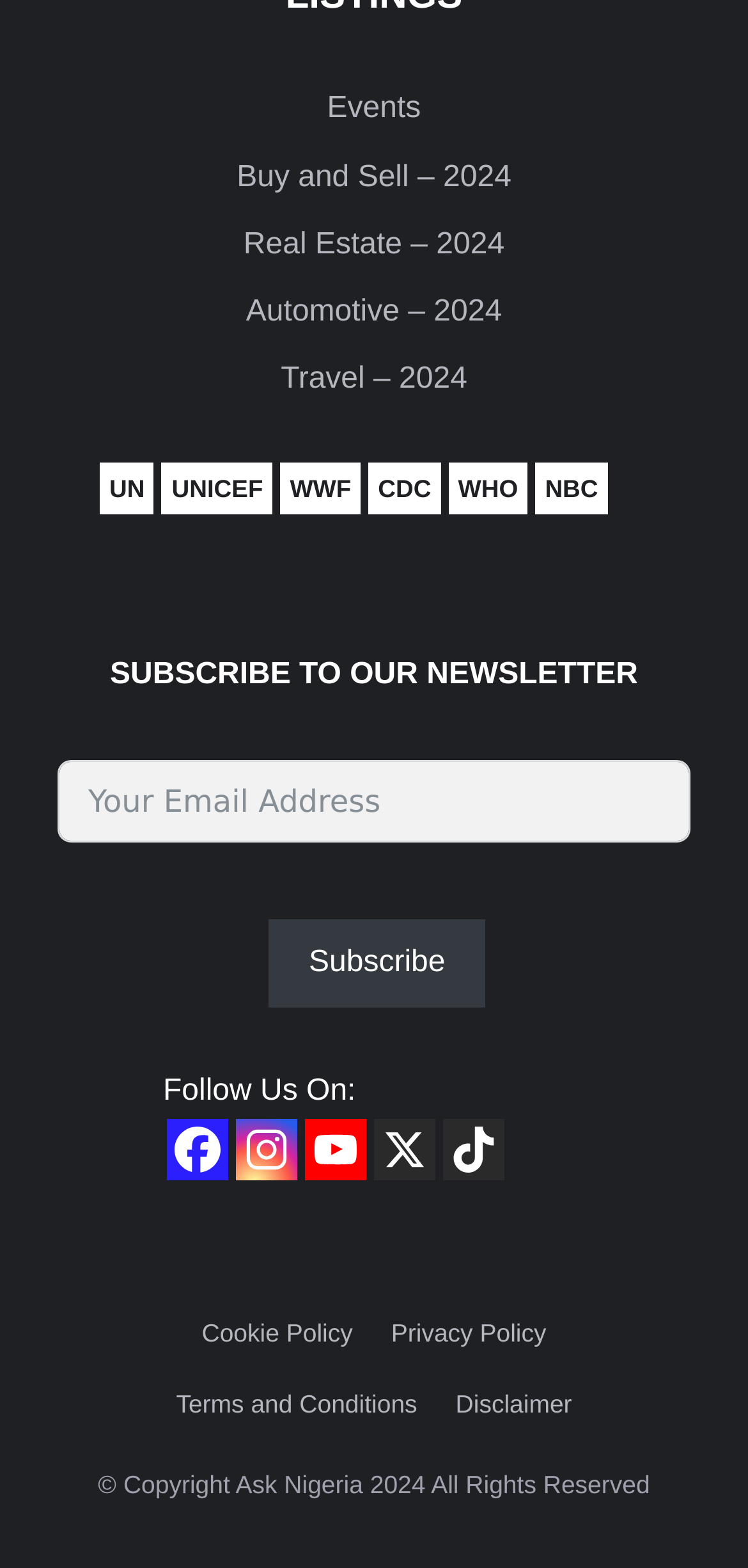Given the description of the UI element: "Cookie Policy", predict the bounding box coordinates in the form of [left, top, right, bottom], with each value being a float between 0 and 1.

[0.27, 0.841, 0.472, 0.859]